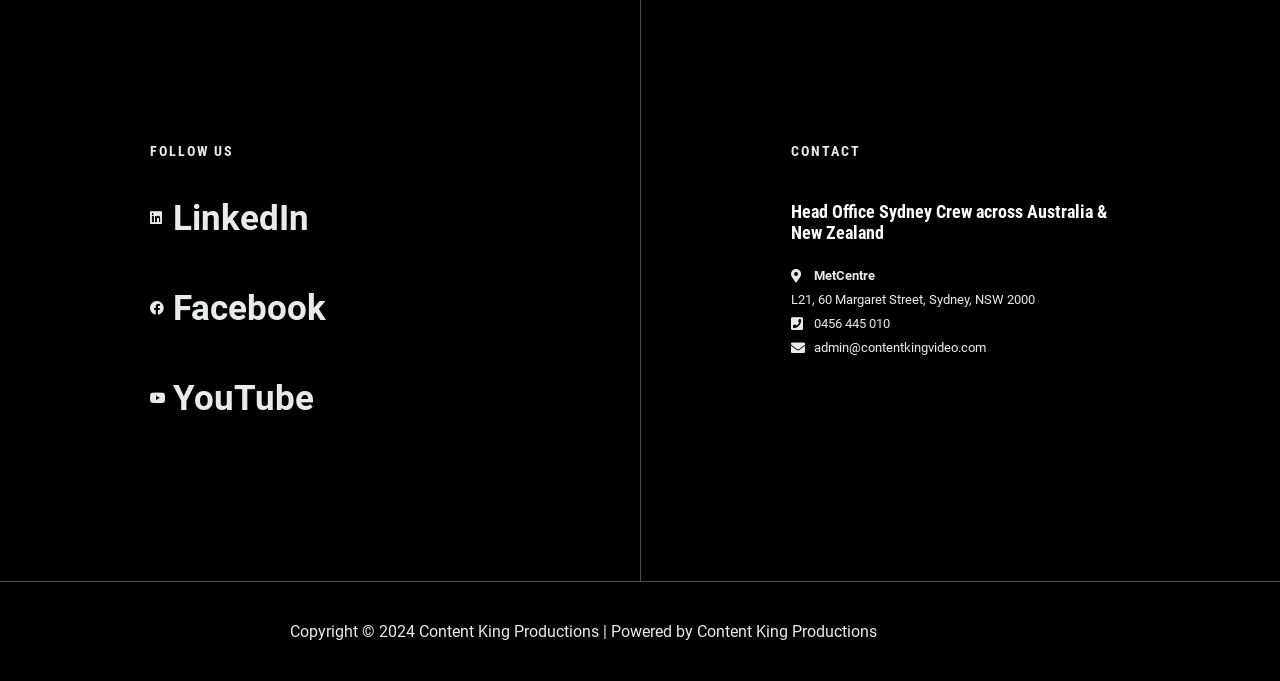What is the name of the building where the company is located?
Answer the question with as much detail as you can, using the image as a reference.

I found the text 'MetCentre' which is likely to be the name of the building where the company is located, as it is listed under the 'CONTACT' section along with the address.